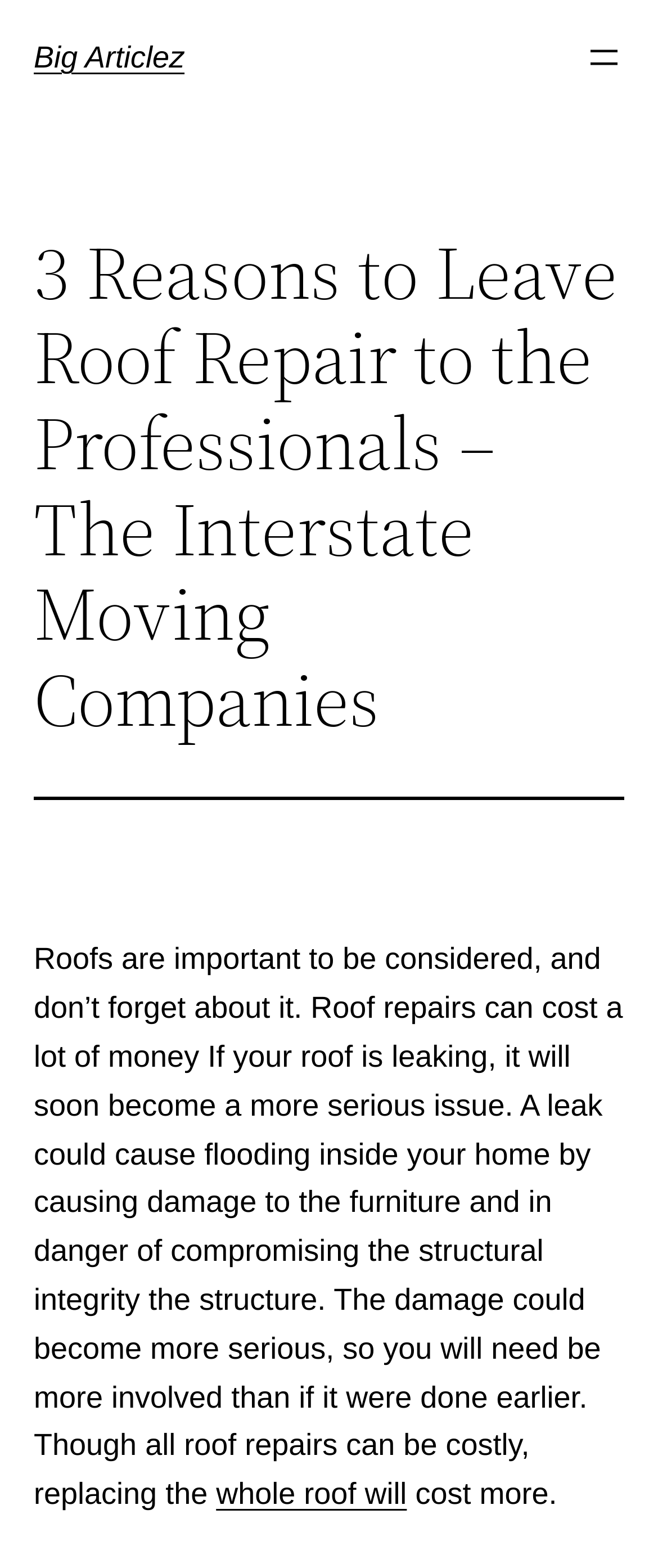Using the description "aria-label="Open menu"", locate and provide the bounding box of the UI element.

[0.887, 0.024, 0.949, 0.05]